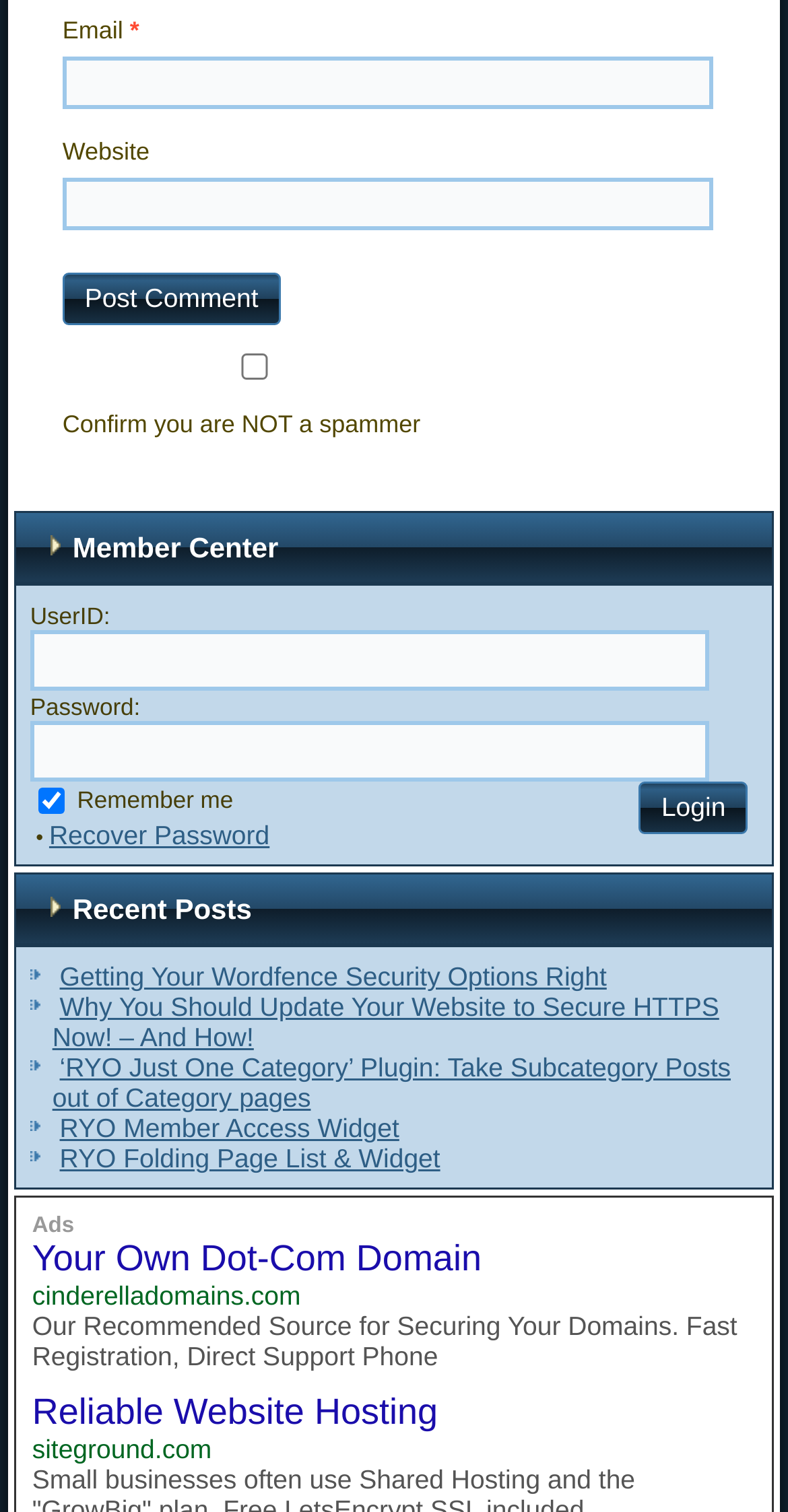Predict the bounding box coordinates of the area that should be clicked to accomplish the following instruction: "go to Charter Bus Rental page". The bounding box coordinates should consist of four float numbers between 0 and 1, i.e., [left, top, right, bottom].

None